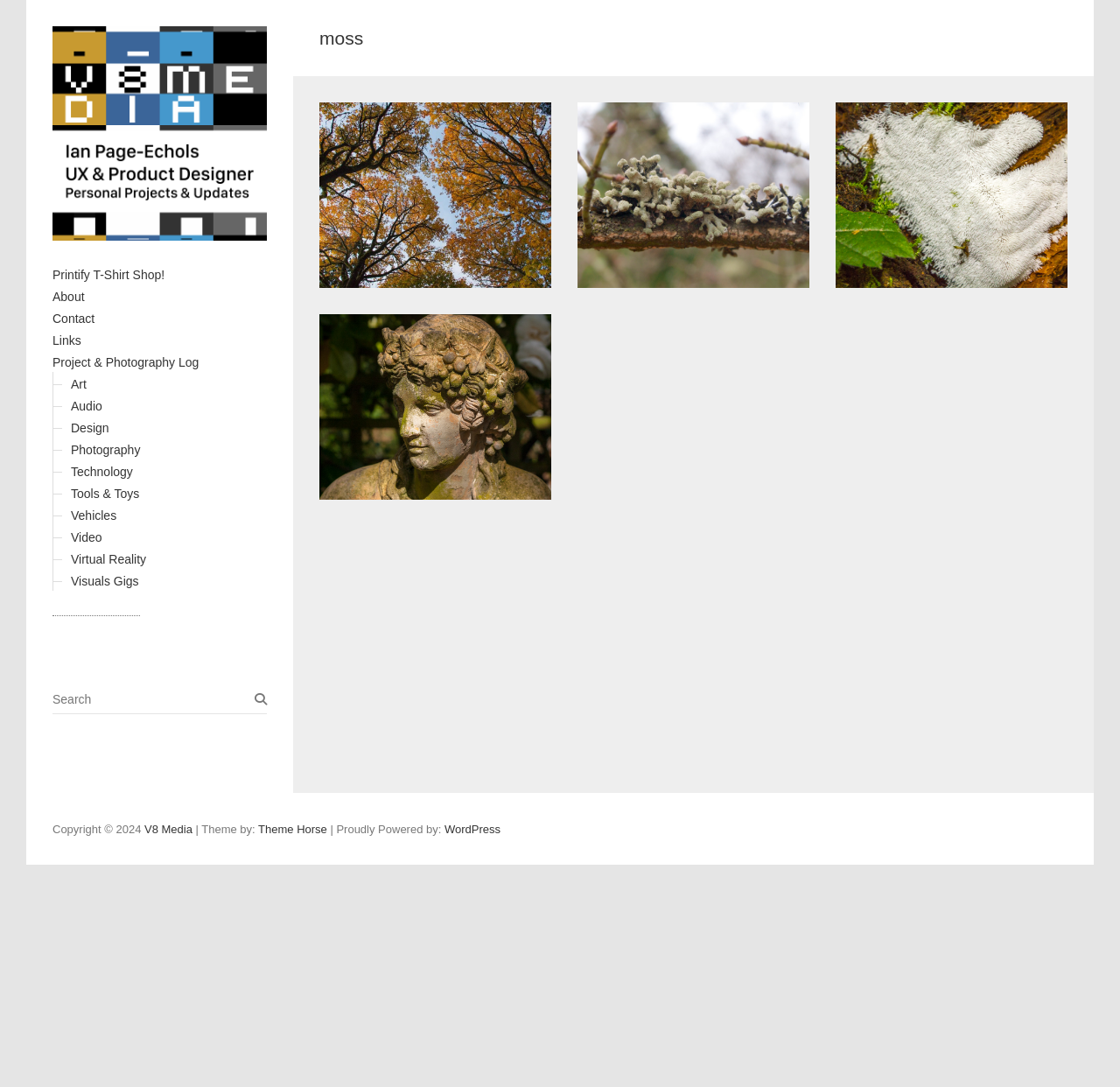Determine the coordinates of the bounding box that should be clicked to complete the instruction: "view About page". The coordinates should be represented by four float numbers between 0 and 1: [left, top, right, bottom].

[0.047, 0.267, 0.075, 0.279]